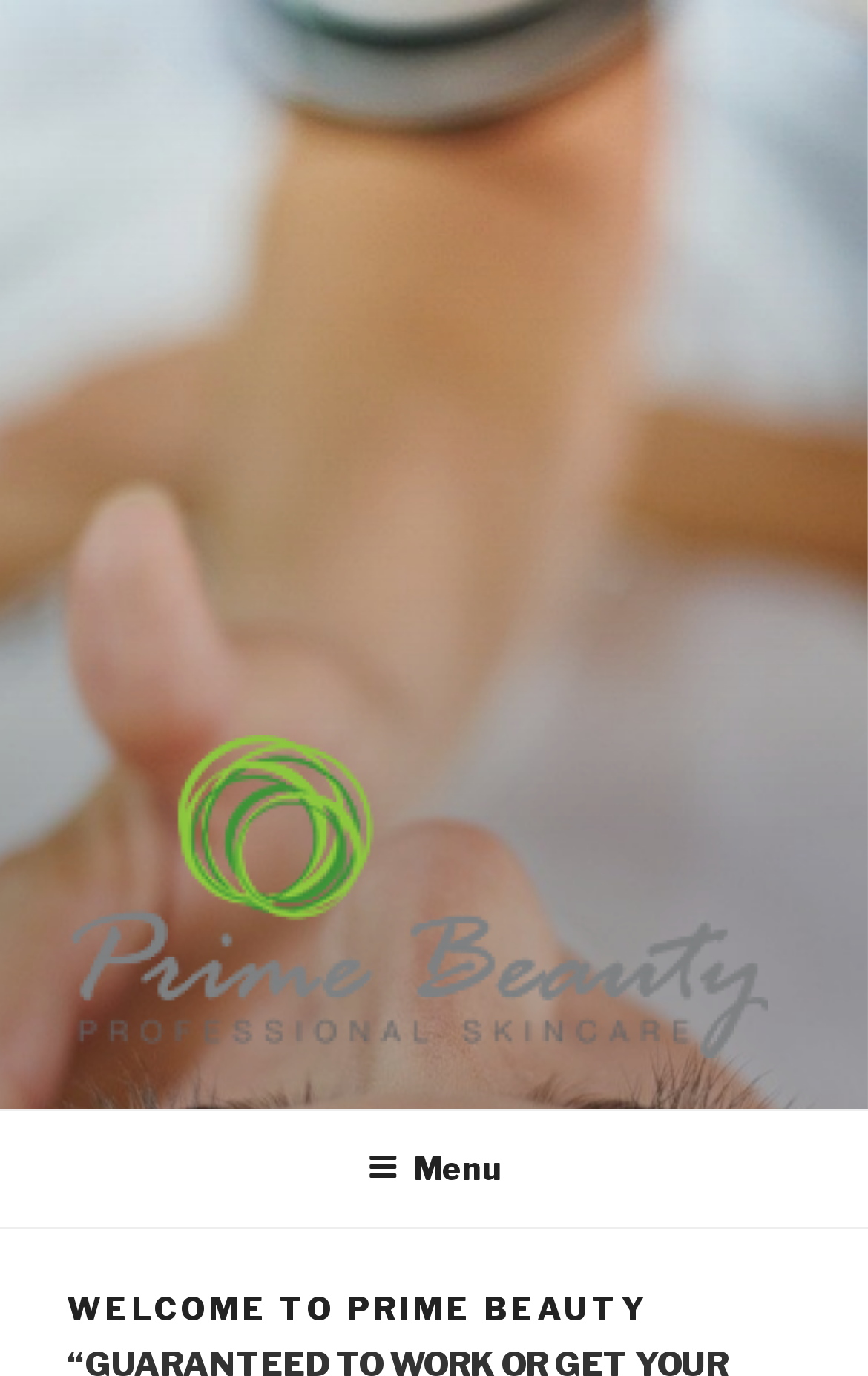Identify the bounding box coordinates for the UI element mentioned here: "Menu". Provide the coordinates as four float values between 0 and 1, i.e., [left, top, right, bottom].

[0.386, 0.809, 0.614, 0.888]